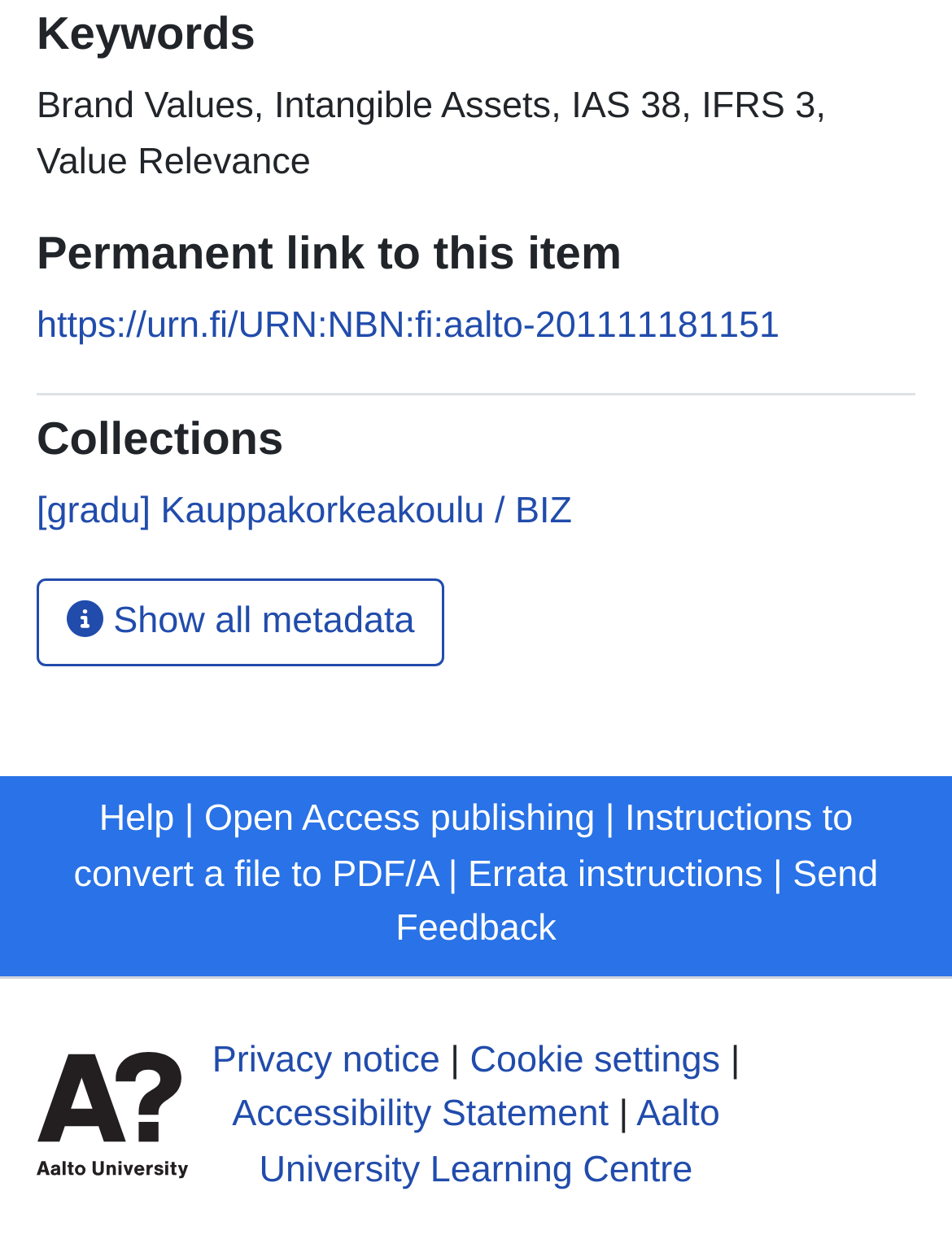Find the bounding box coordinates of the element I should click to carry out the following instruction: "View the 'Collections'".

[0.038, 0.335, 0.962, 0.379]